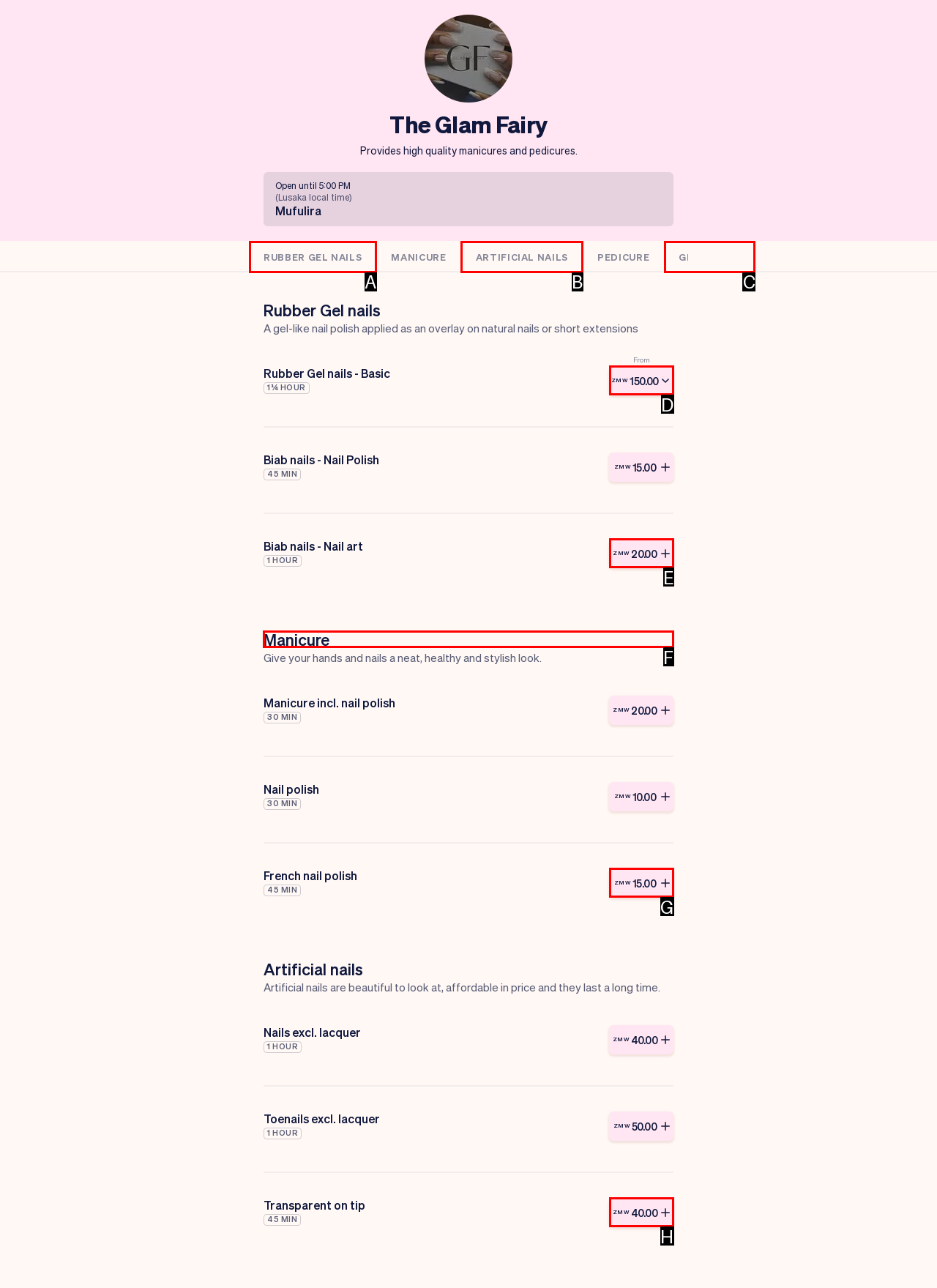To complete the task: View 'Manicure' details, which option should I click? Answer with the appropriate letter from the provided choices.

F